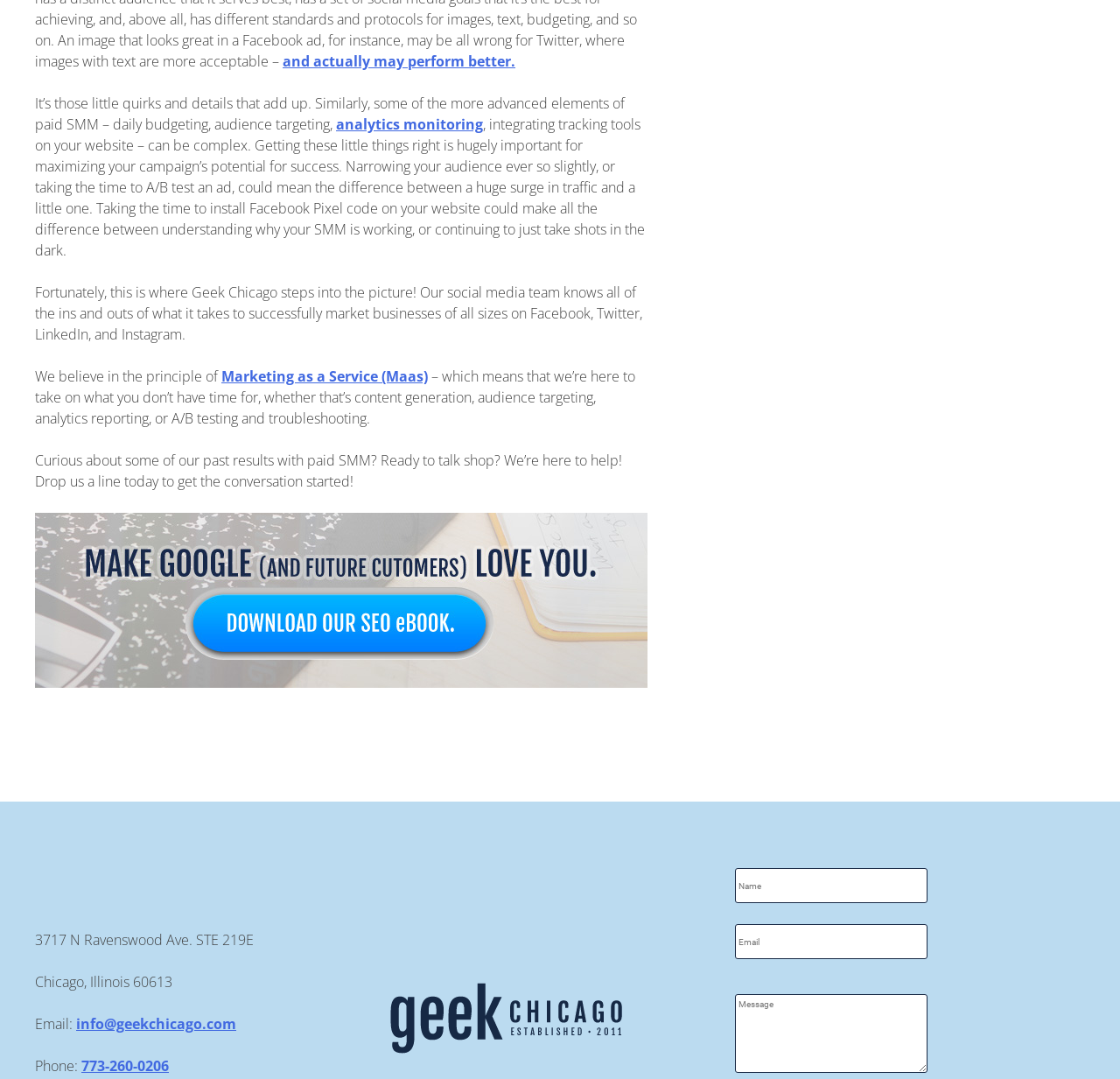Locate the bounding box coordinates of the element I should click to achieve the following instruction: "Send an email to info@geekchicago.com".

[0.068, 0.94, 0.211, 0.958]